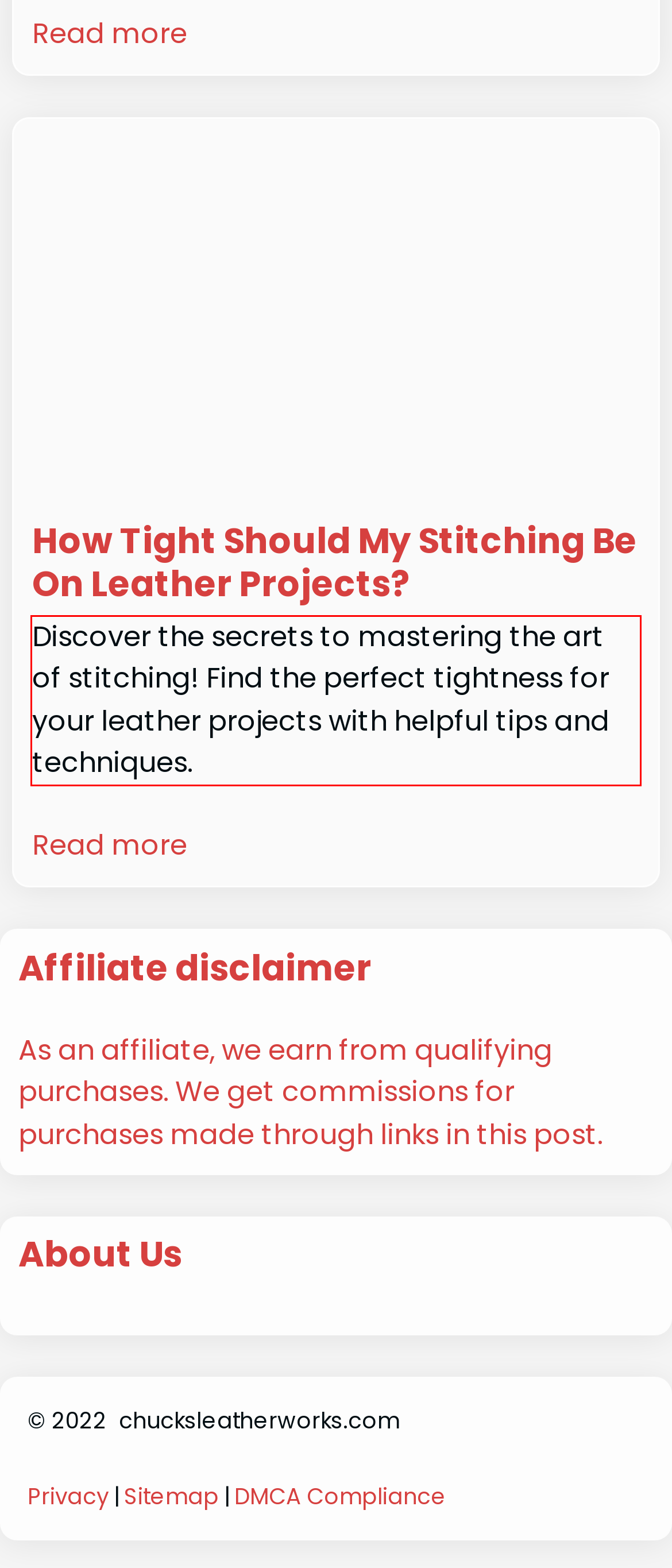You are provided with a screenshot of a webpage containing a red bounding box. Please extract the text enclosed by this red bounding box.

Discover the secrets to mastering the art of stitching! Find the perfect tightness for your leather projects with helpful tips and techniques.